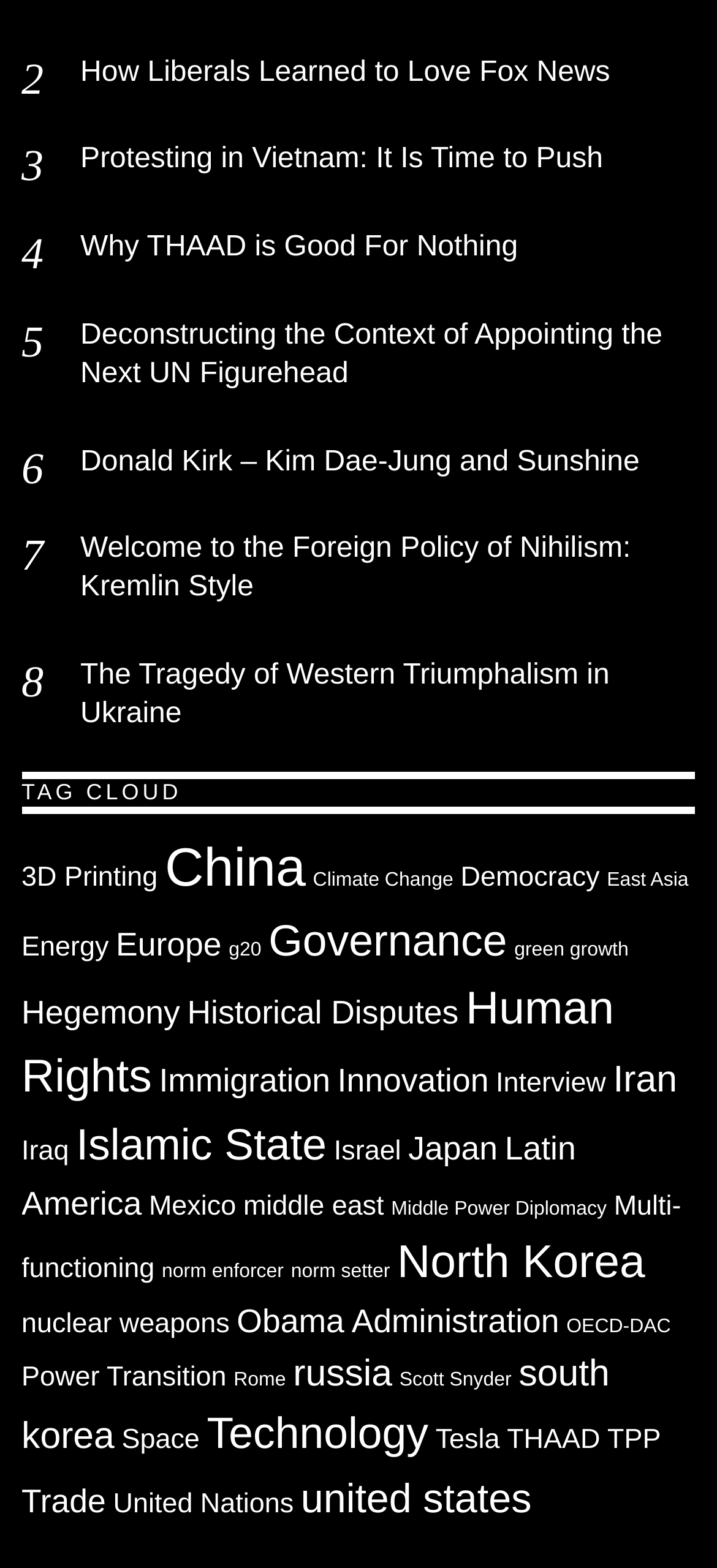Please provide the bounding box coordinates for the element that needs to be clicked to perform the instruction: "Click on the link 'How Liberals Learned to Love Fox News'". The coordinates must consist of four float numbers between 0 and 1, formatted as [left, top, right, bottom].

[0.112, 0.035, 0.97, 0.059]